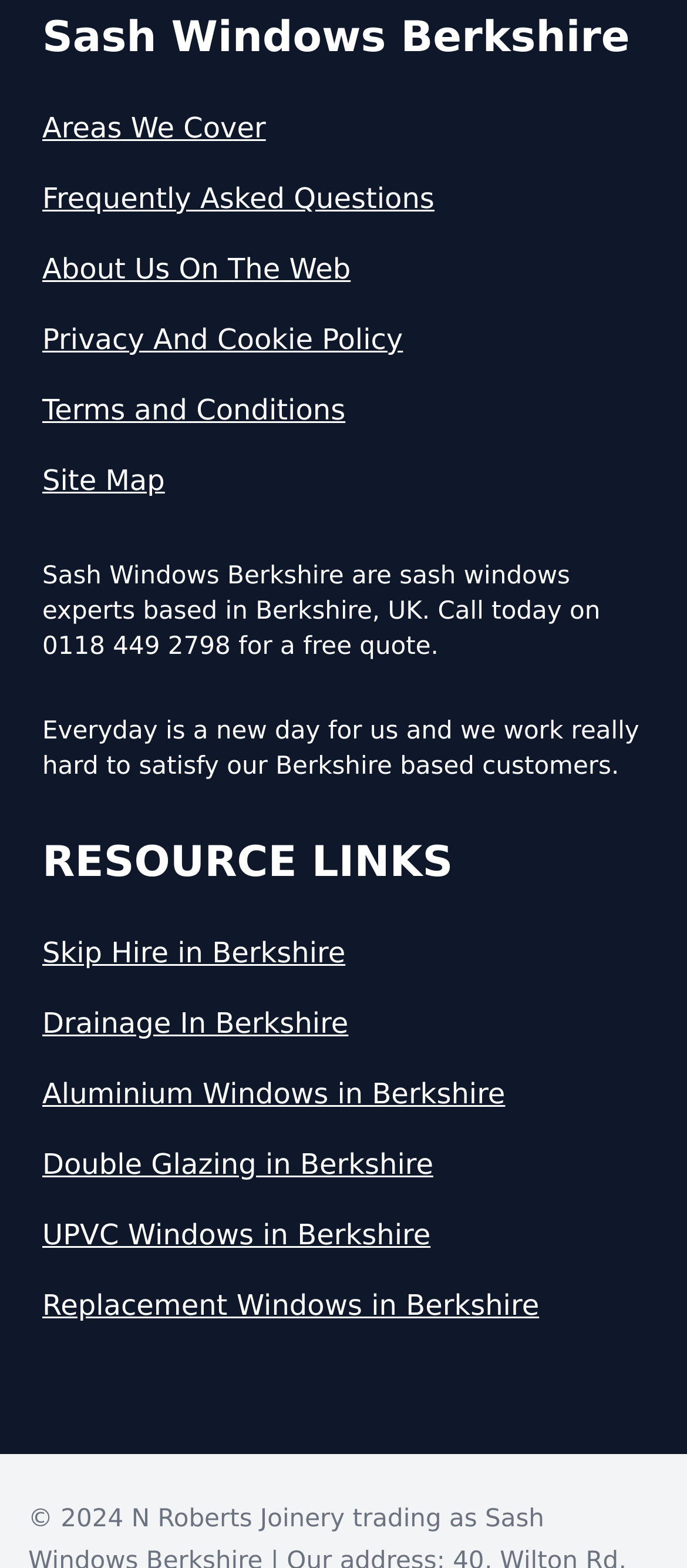Determine the bounding box coordinates for the clickable element required to fulfill the instruction: "Click on 'Can You Put Double Glazing In Old Sash Windows In Reading'". Provide the coordinates as four float numbers between 0 and 1, i.e., [left, top, right, bottom].

[0.123, 0.057, 0.877, 0.192]